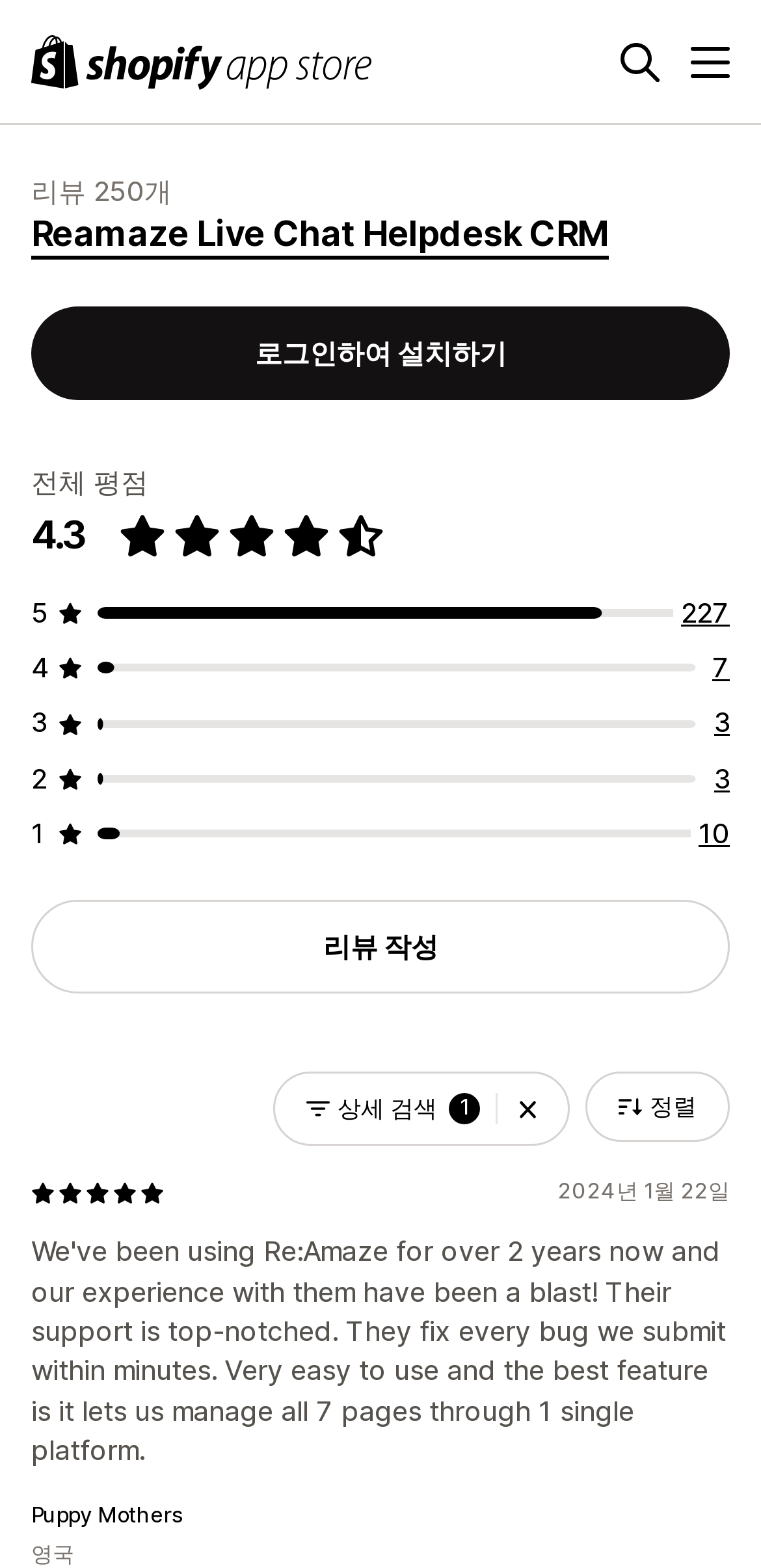Can you find the bounding box coordinates for the element that needs to be clicked to execute this instruction: "Click the search button"? The coordinates should be given as four float numbers between 0 and 1, i.e., [left, top, right, bottom].

[0.815, 0.027, 0.867, 0.052]